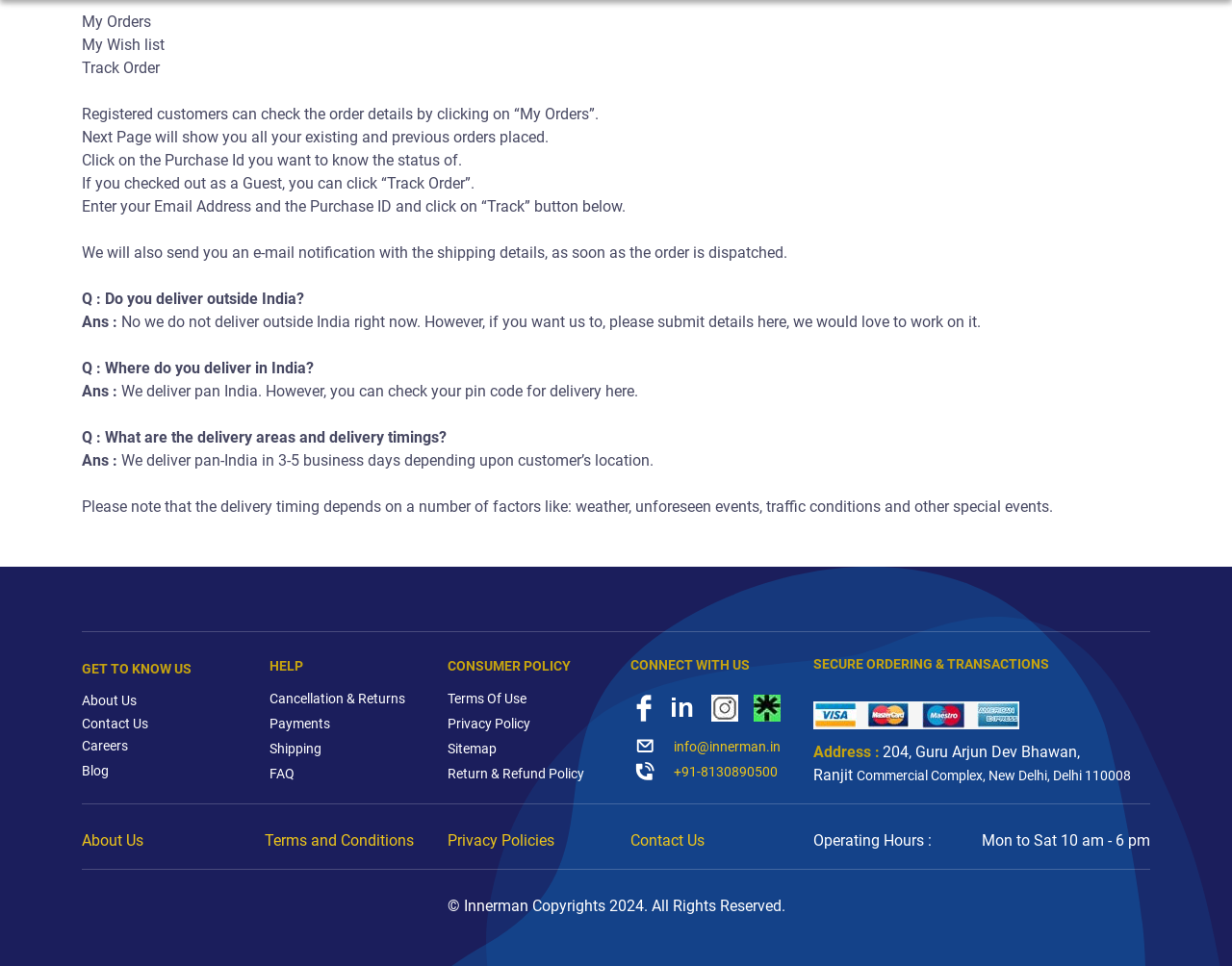Reply to the question below using a single word or brief phrase:
Does the website deliver outside India?

No